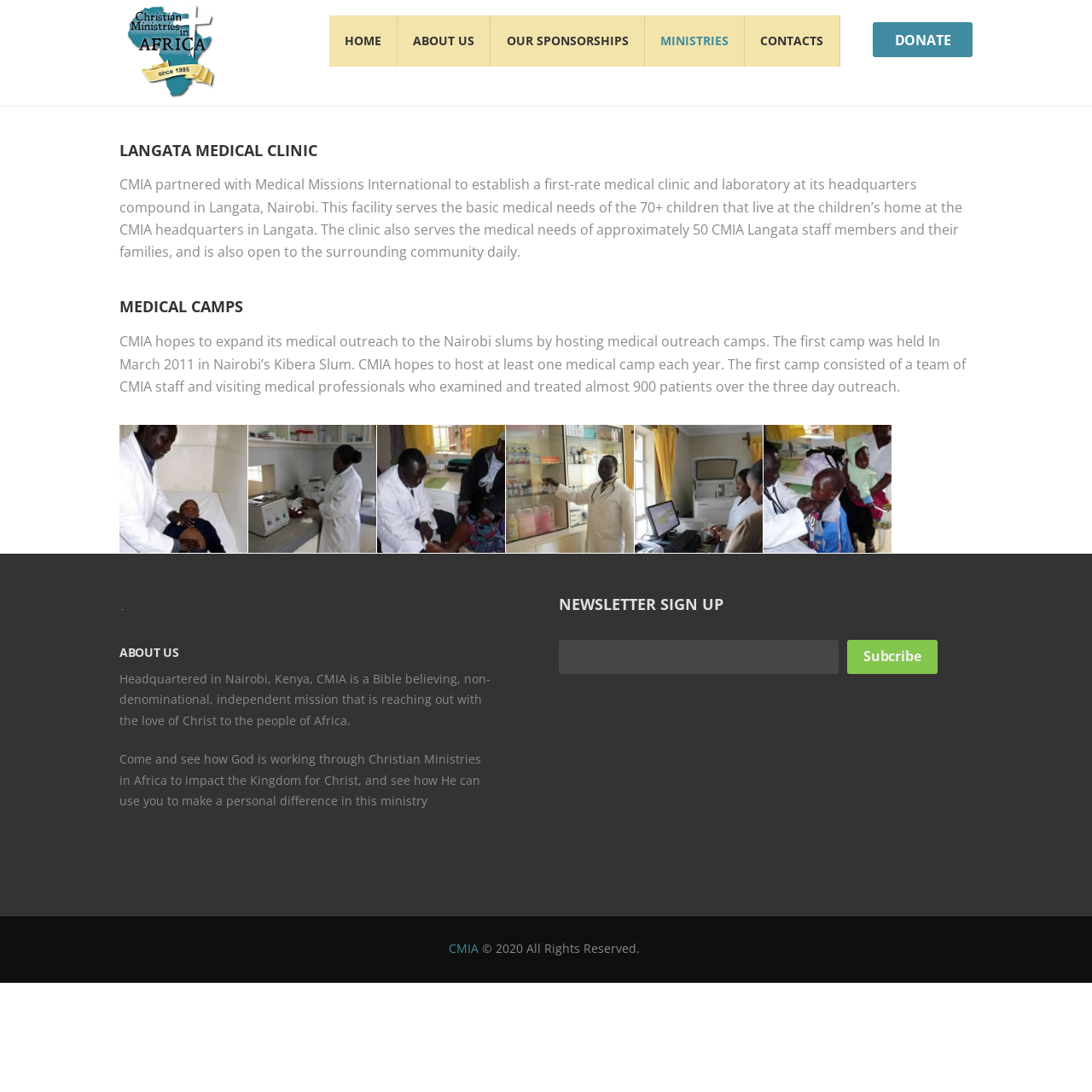Provide the bounding box coordinates of the HTML element described by the text: "Careers".

None